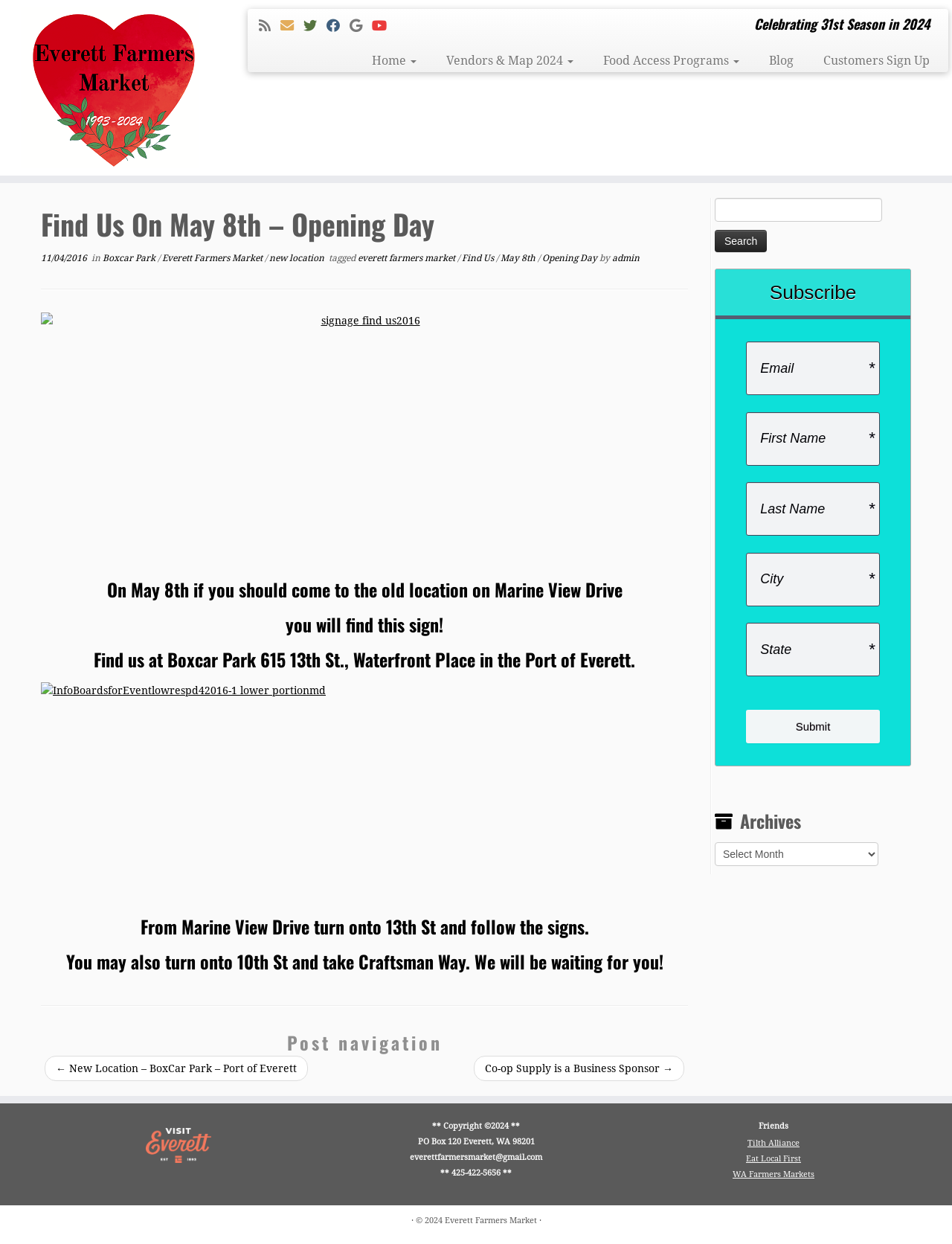Find the bounding box of the UI element described as: "aria-label="E-mail" title="E-mail"". The bounding box coordinates should be given as four float values between 0 and 1, i.e., [left, top, right, bottom].

[0.295, 0.014, 0.319, 0.027]